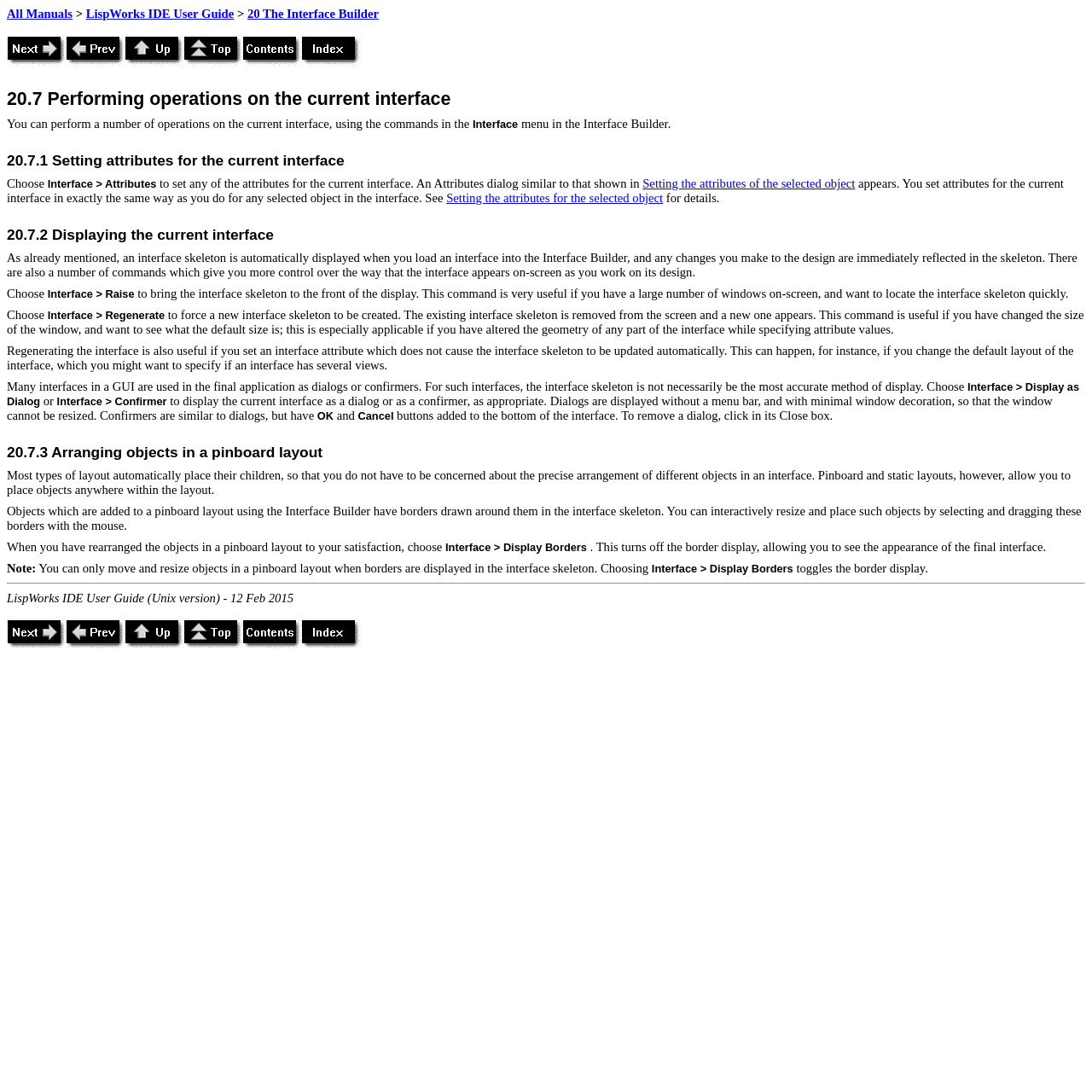Identify the bounding box of the HTML element described here: "alt="Index"". Provide the coordinates as four float numbers between 0 and 1: [left, top, right, bottom].

[0.276, 0.583, 0.33, 0.596]